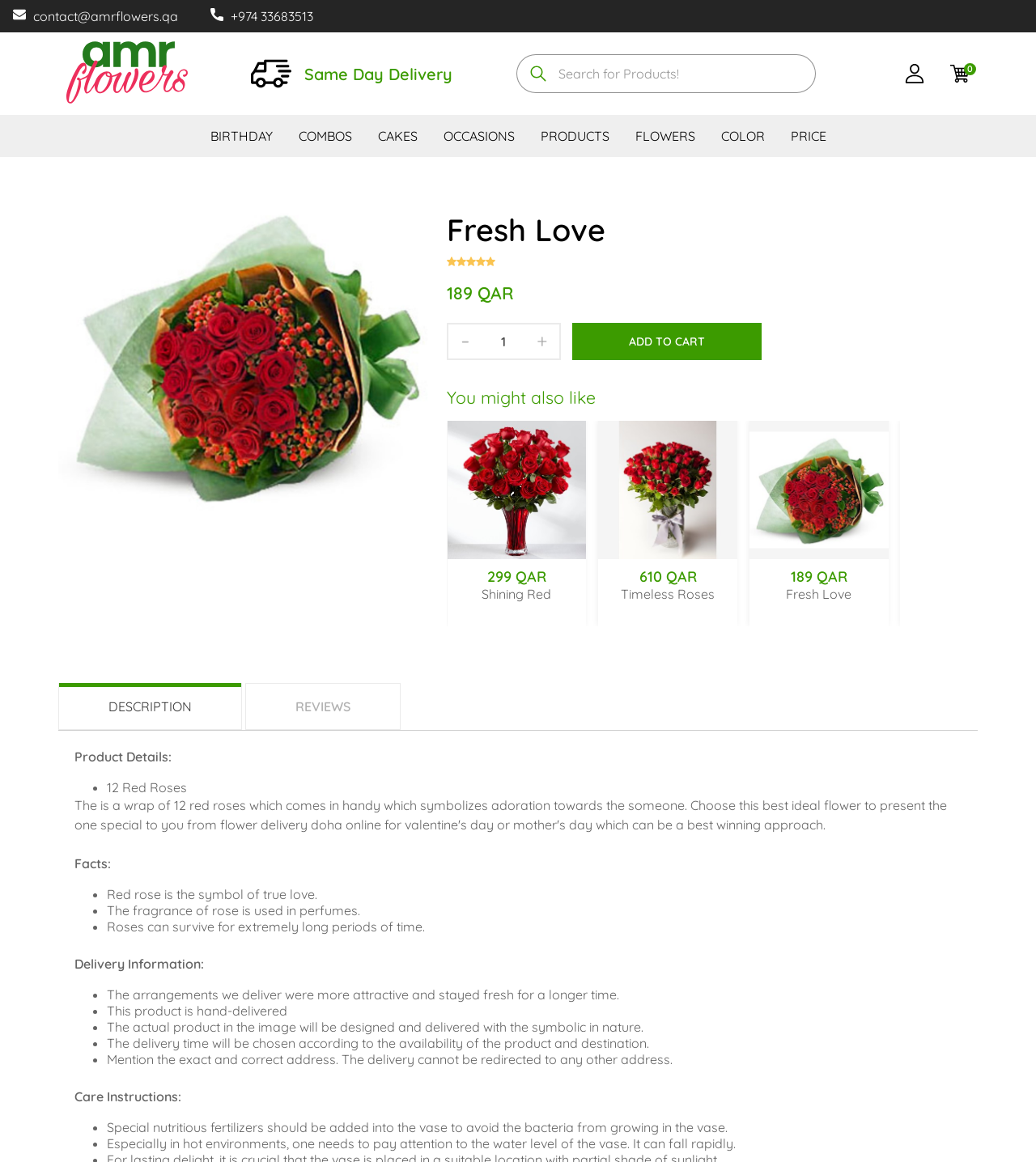Locate the bounding box coordinates of the element I should click to achieve the following instruction: "View account".

[0.873, 0.059, 0.892, 0.072]